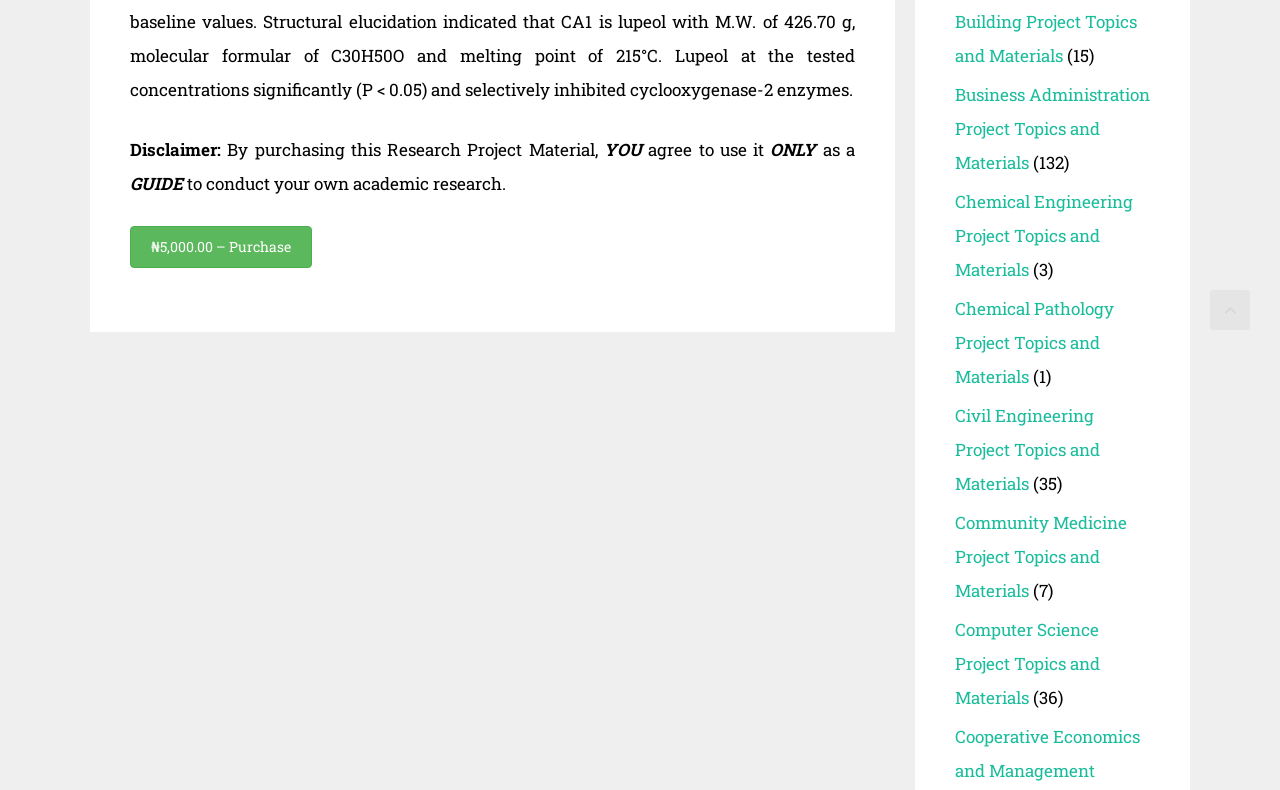Give a one-word or short phrase answer to this question: 
How many project topics are listed?

9